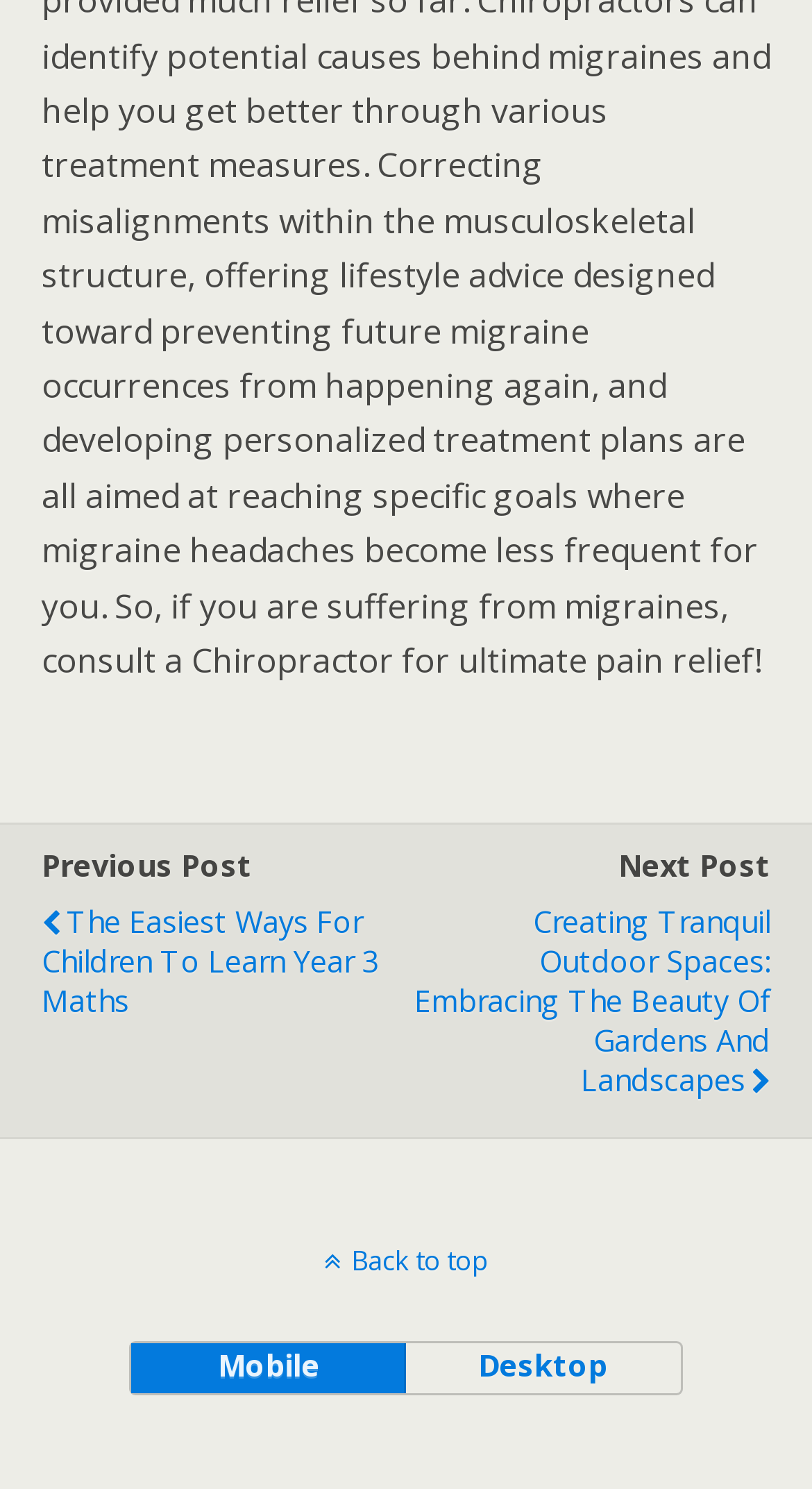Please determine the bounding box coordinates for the UI element described here. Use the format (top-left x, top-left y, bottom-right x, bottom-right y) with values bounded between 0 and 1: Back to top

[0.0, 0.834, 1.0, 0.859]